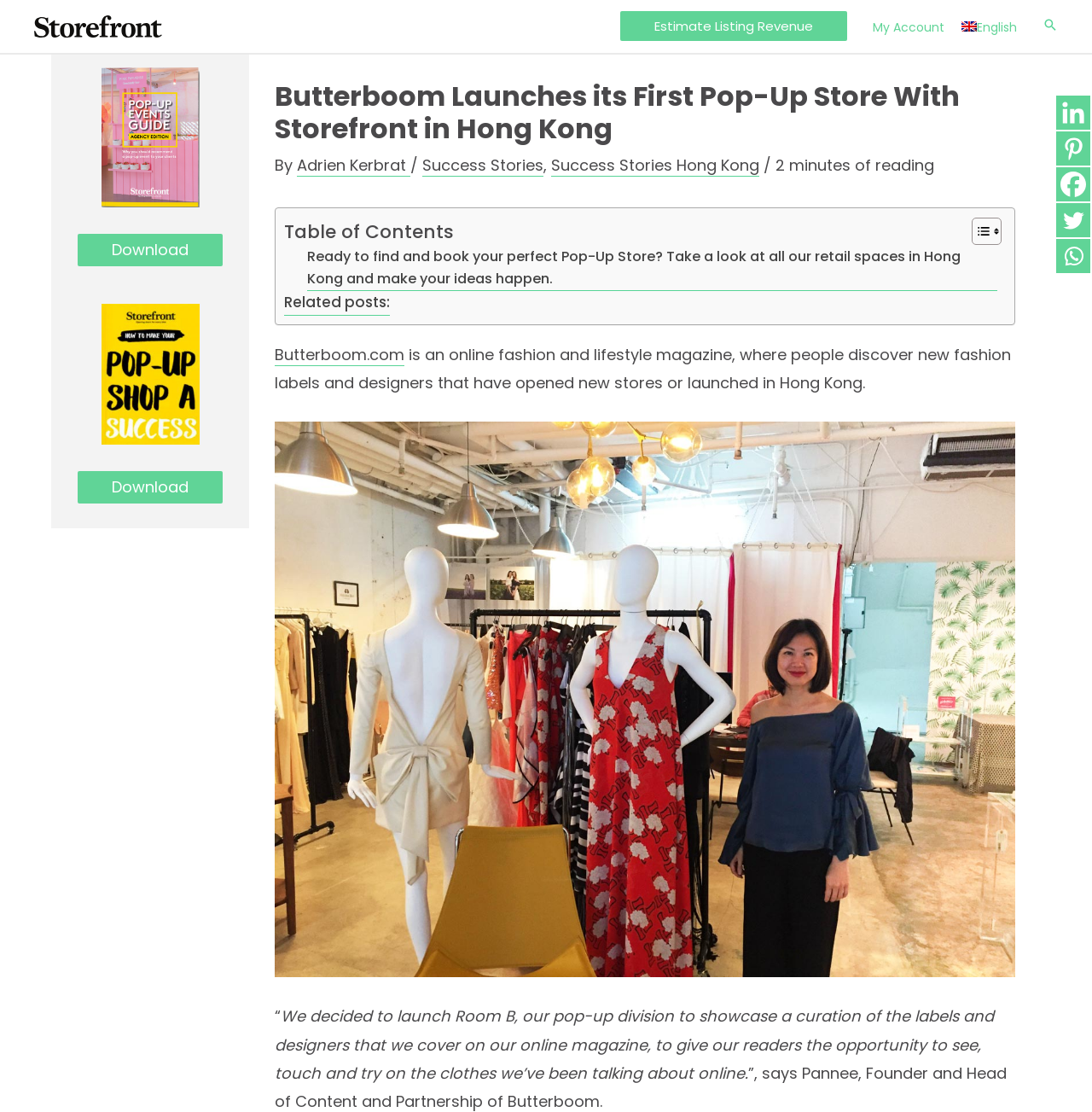What is the name of the online fashion and lifestyle magazine?
Look at the screenshot and give a one-word or phrase answer.

Butterboom.com